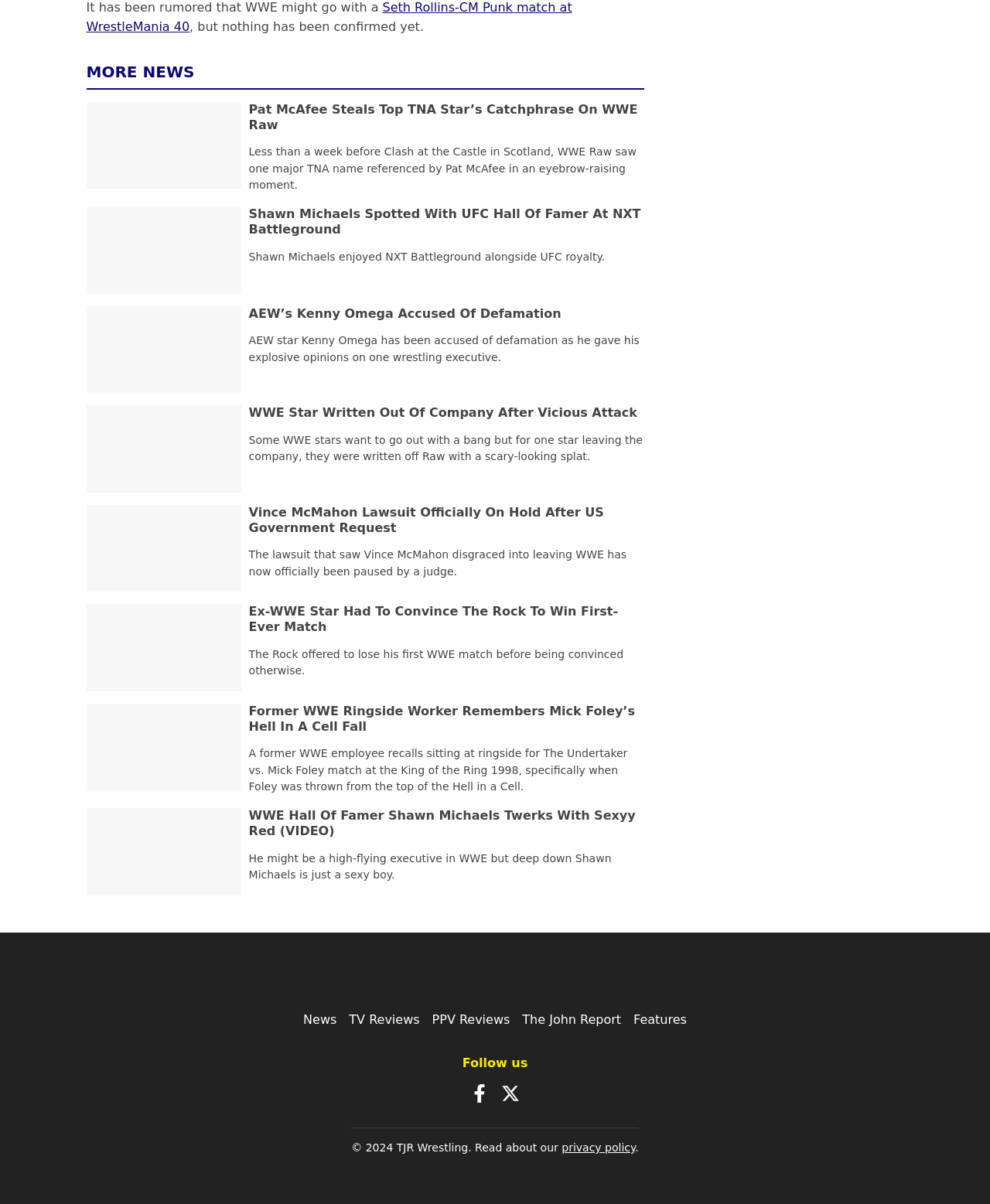Find the bounding box coordinates of the element to click in order to complete the given instruction: "Follow us on Facebook."

[0.475, 0.901, 0.494, 0.916]